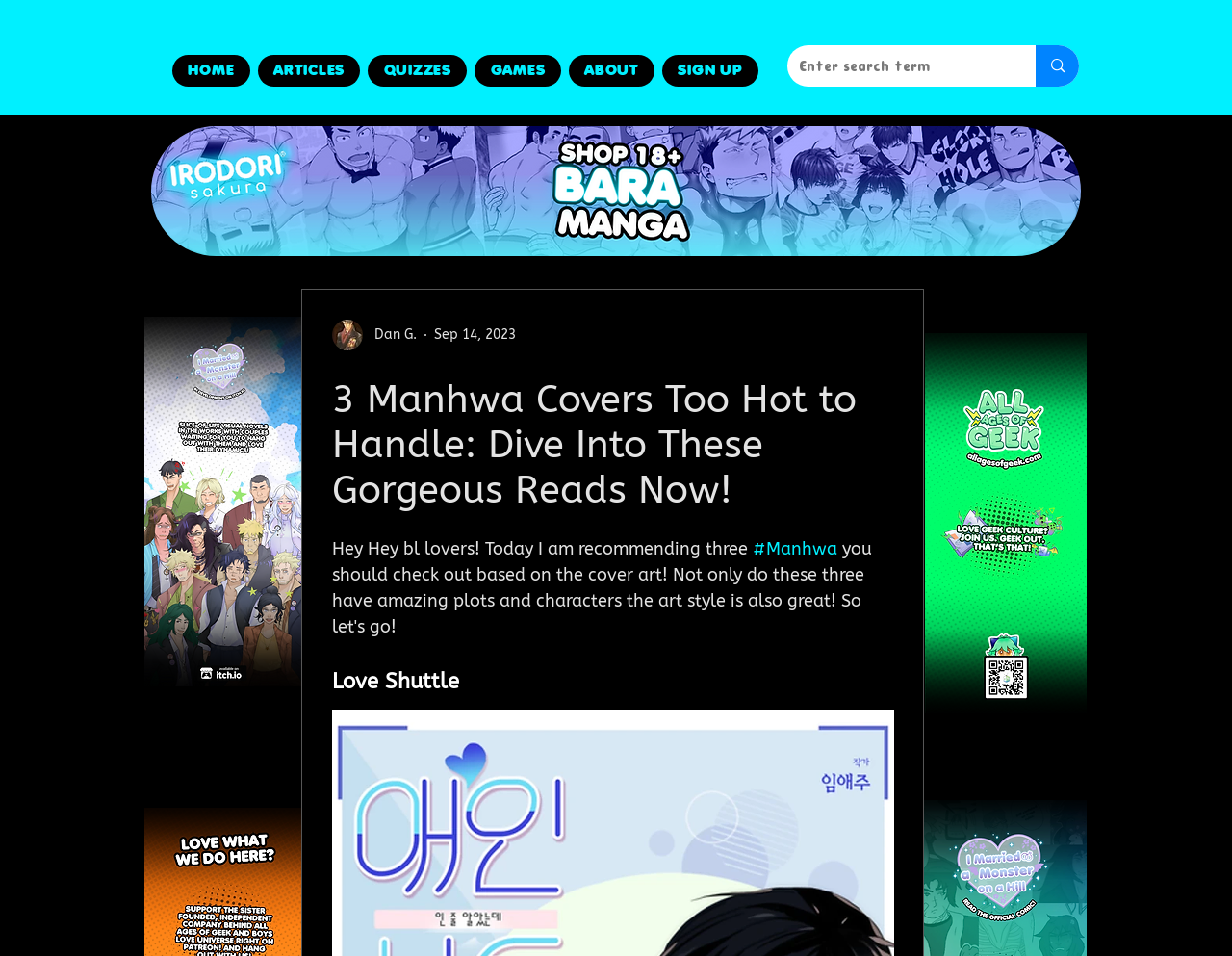Can you provide the bounding box coordinates for the element that should be clicked to implement the instruction: "Go to the HOME page"?

[0.14, 0.057, 0.203, 0.091]